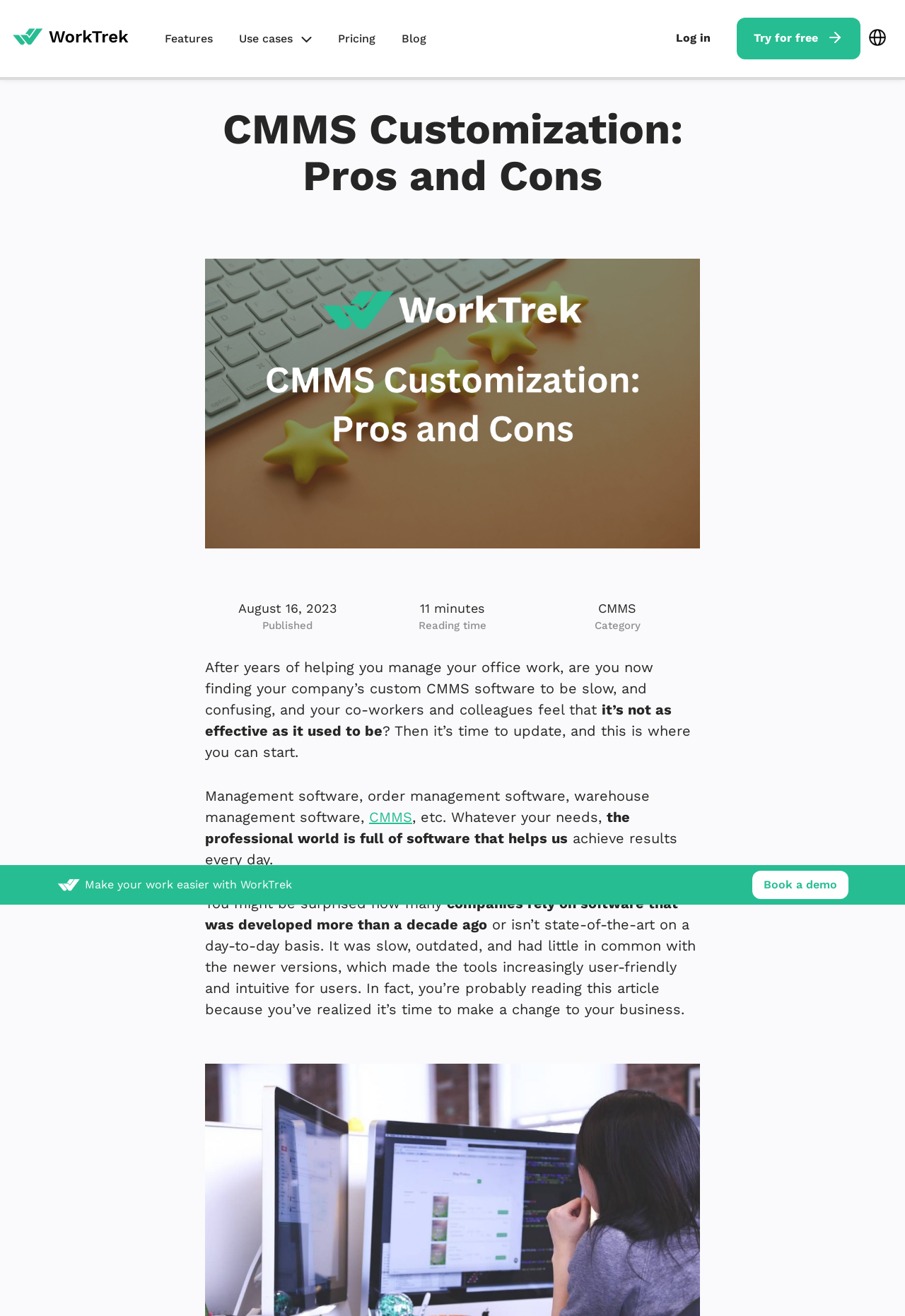Determine the bounding box coordinates of the section I need to click to execute the following instruction: "Click the 'Log in' link". Provide the coordinates as four float numbers between 0 and 1, i.e., [left, top, right, bottom].

[0.747, 0.023, 0.785, 0.034]